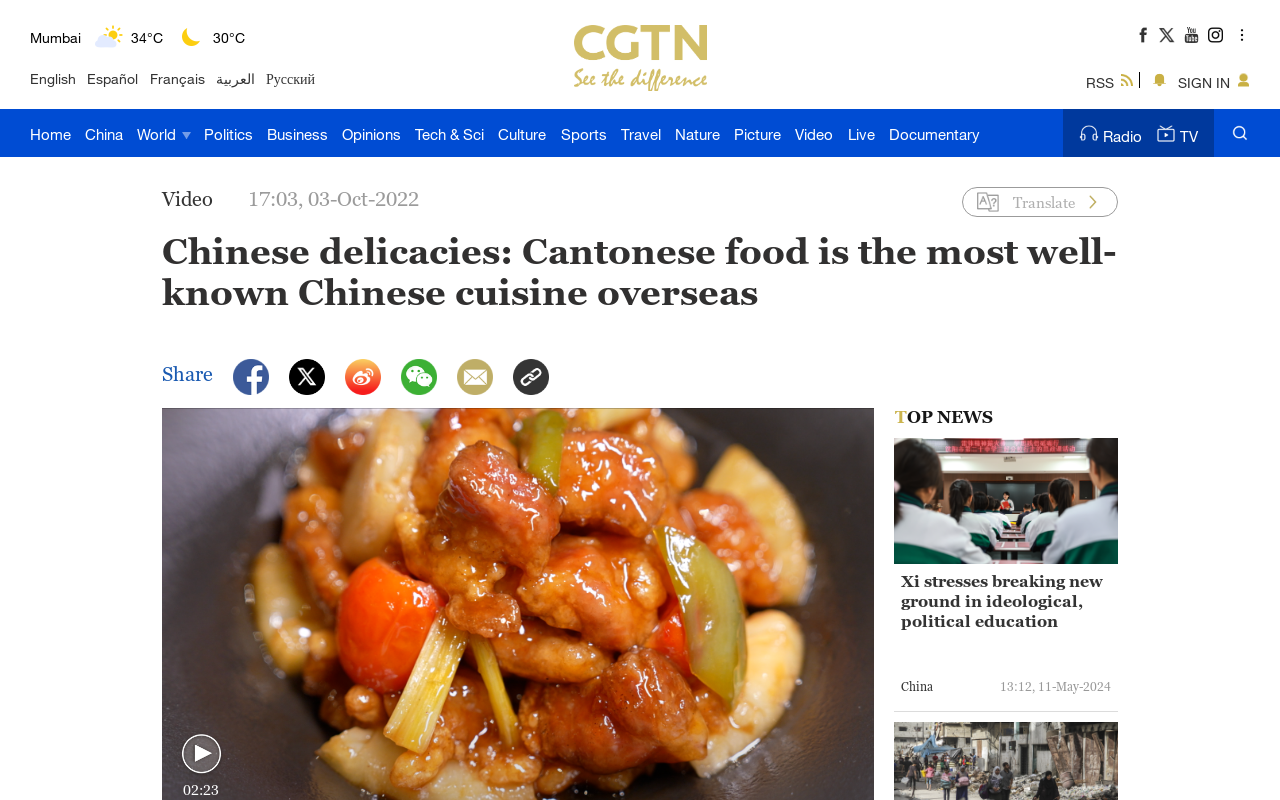What is the current temperature in Singapore?
Please provide a single word or phrase in response based on the screenshot.

30°C